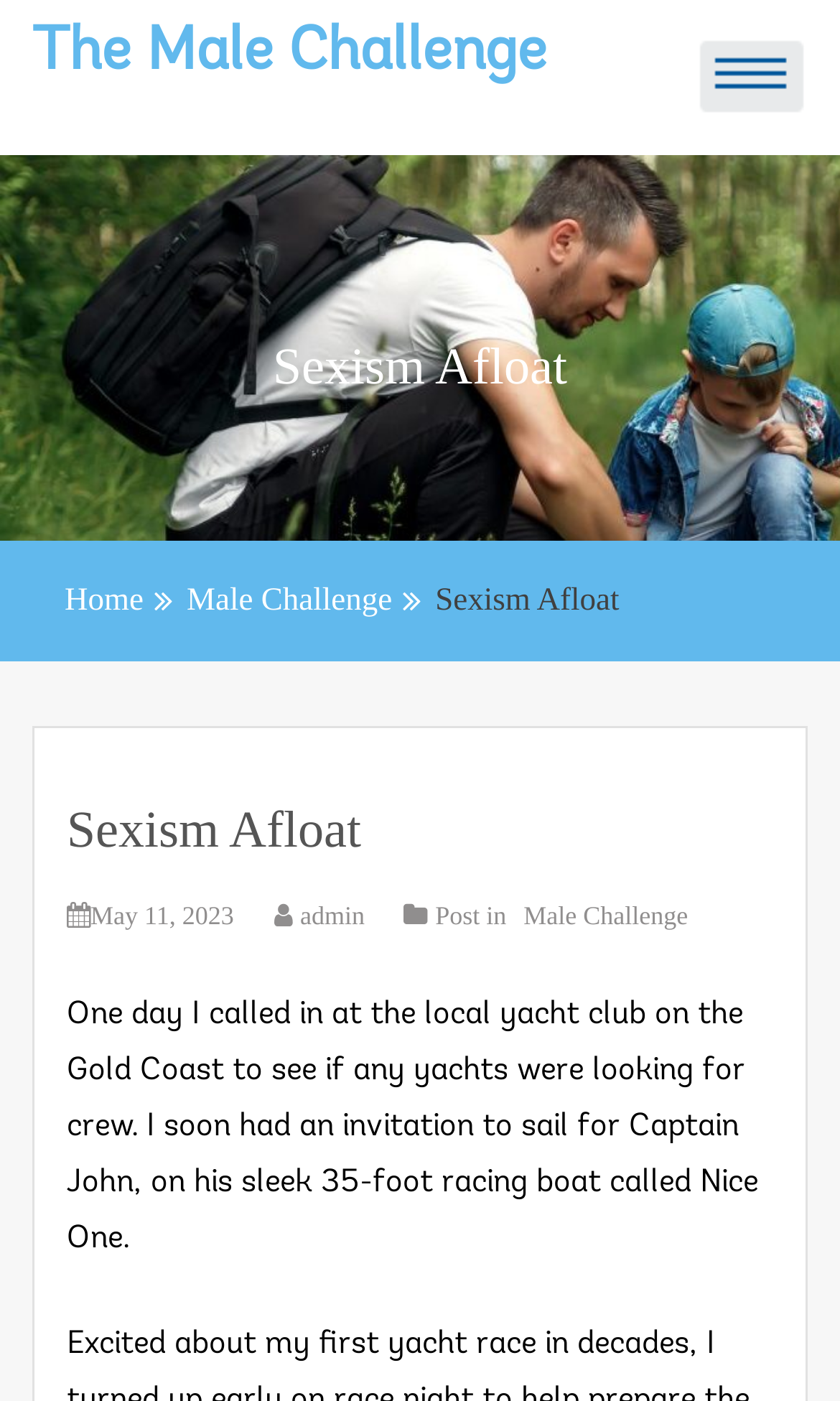Respond to the following query with just one word or a short phrase: 
Who is the author of the article?

admin